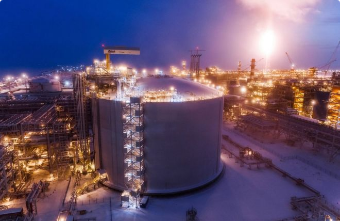Provide a comprehensive description of the image.

The image showcases a striking aerial view of an industrial facility, illuminated by the warm glow of numerous lights against a twilight backdrop. Central to the scene is a prominent LNG storage tank, notable for its large, cylindrical shape. Surrounding the tank is a complex network of pipelines and infrastructure, indicative of extensive operations likely related to liquefied natural gas (LNG) processing. The facility appears to be situated in a remote, possibly Arctic location, suggesting resilience against harsh environmental conditions. Cranes and other machinery can be seen in the background, further emphasizing the scale and activity of this site, which aligns with projects like the "Eilbeck Cranes inside the Arctic Circle." This image encapsulates the modern advancements in energy infrastructure and the commitment to developing technologies in challenging environments.